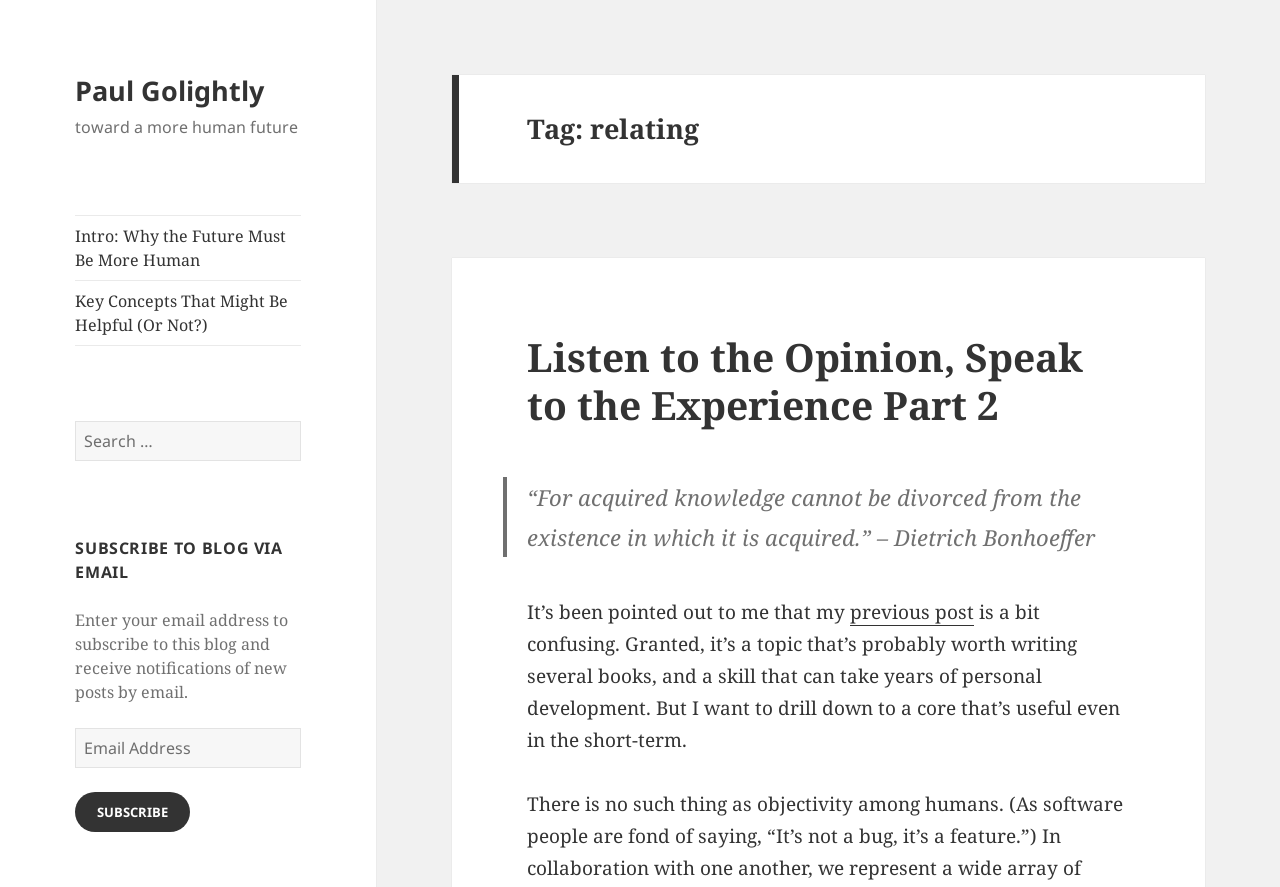From the element description Smith Fellows, predict the bounding box coordinates of the UI element. The coordinates must be specified in the format (top-left x, top-left y, bottom-right x, bottom-right y) and should be within the 0 to 1 range.

None